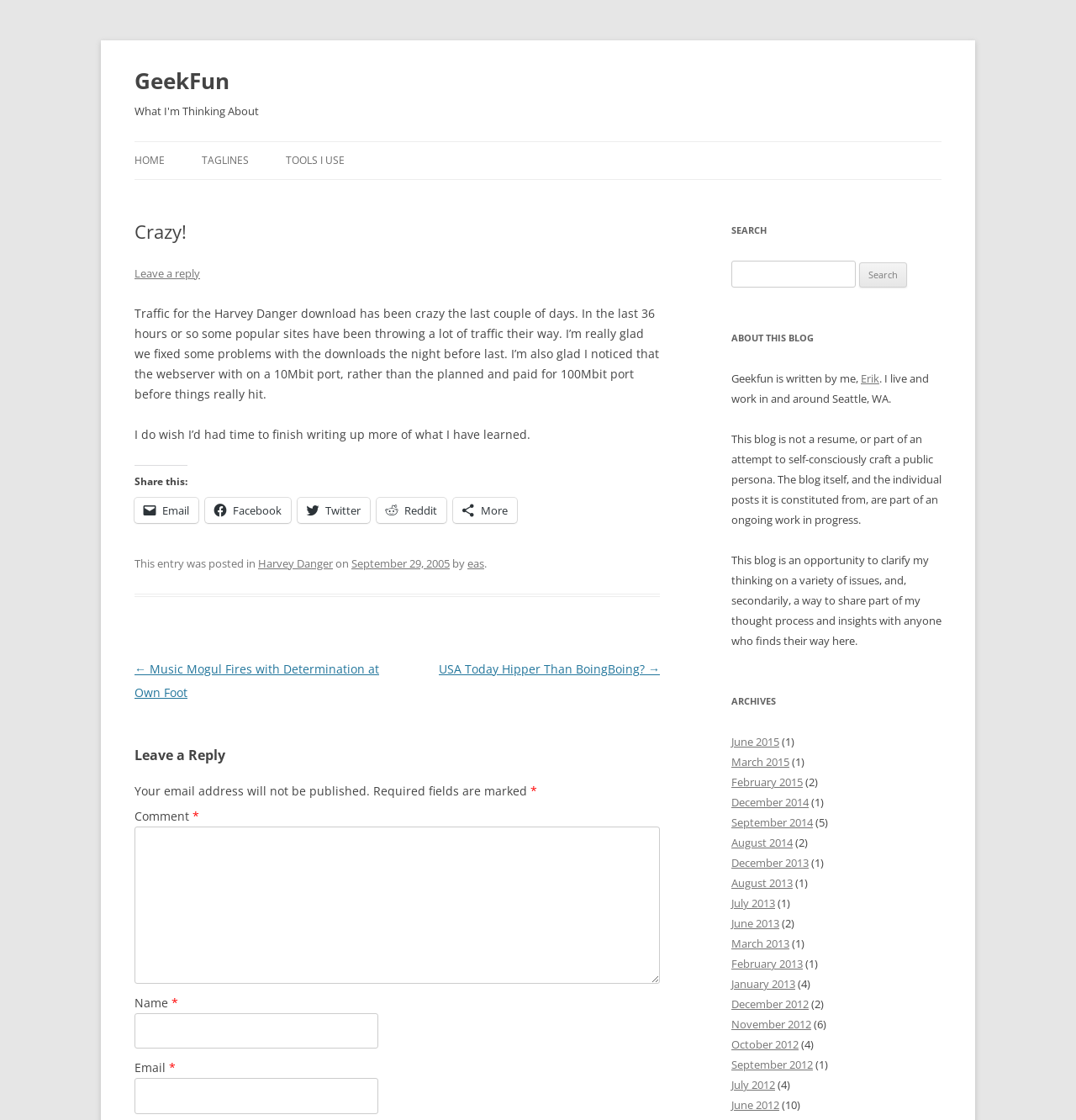Provide the bounding box coordinates of the HTML element described by the text: "Tools I Use".

[0.266, 0.127, 0.32, 0.16]